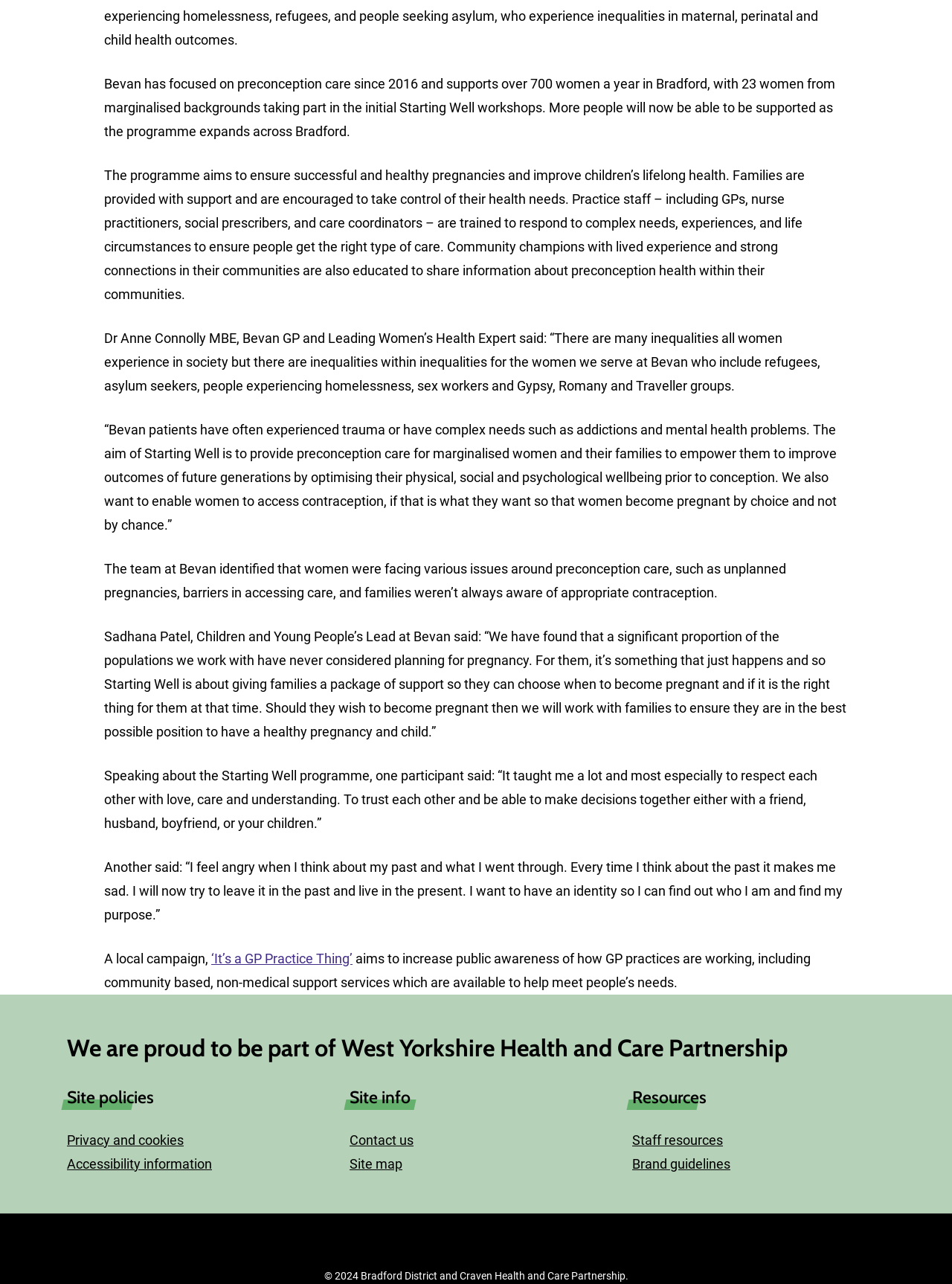Who is the GP and Leading Women's Health Expert quoted in the article?
Please ensure your answer is as detailed and informative as possible.

The article quotes Dr Anne Connolly MBE, a GP and Leading Women's Health Expert, who discusses the inequalities faced by women and the aim of the Starting Well programme.